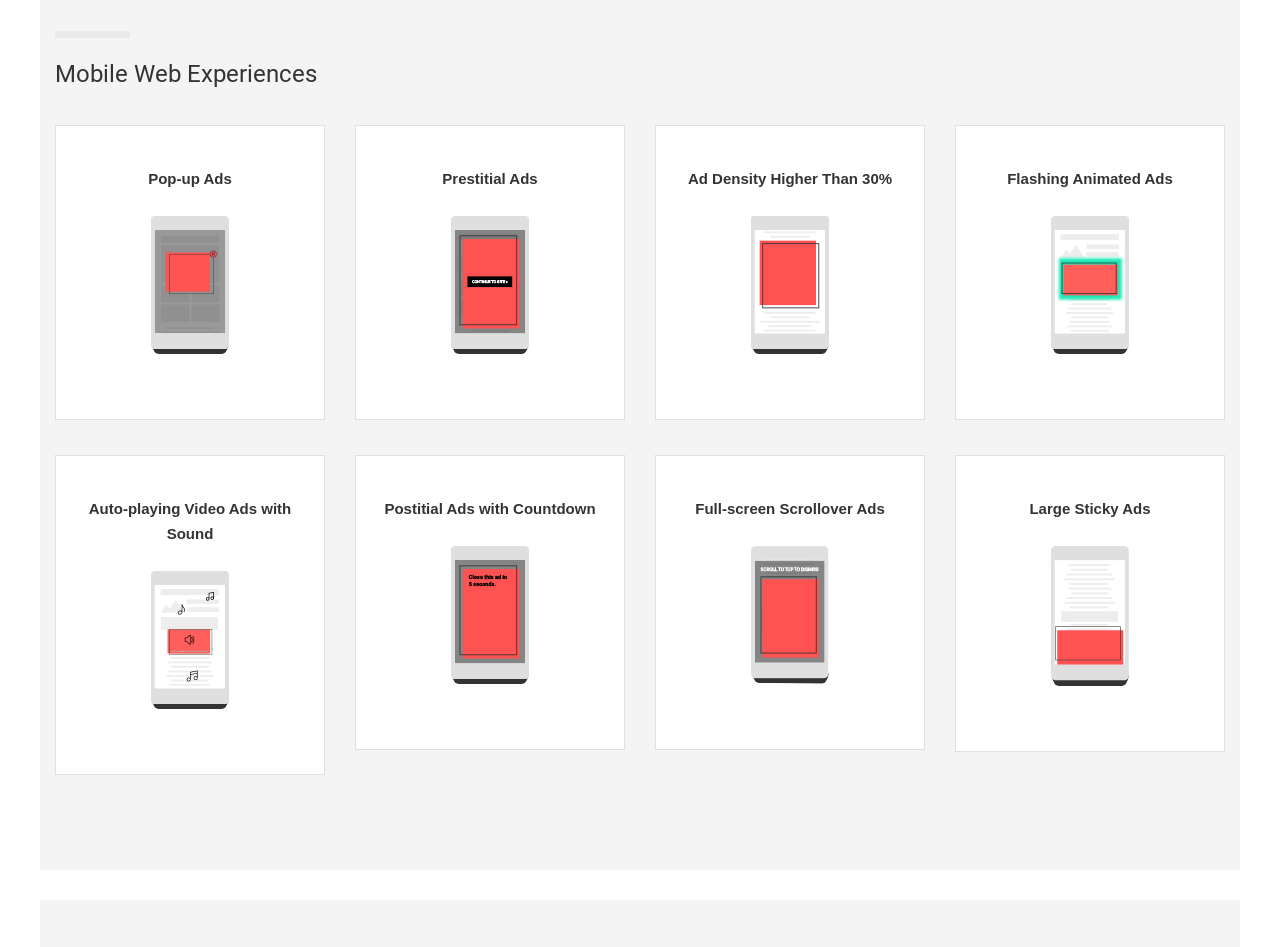Find the bounding box coordinates of the element's region that should be clicked in order to follow the given instruction: "Support epubBooks". The coordinates should consist of four float numbers between 0 and 1, i.e., [left, top, right, bottom].

None